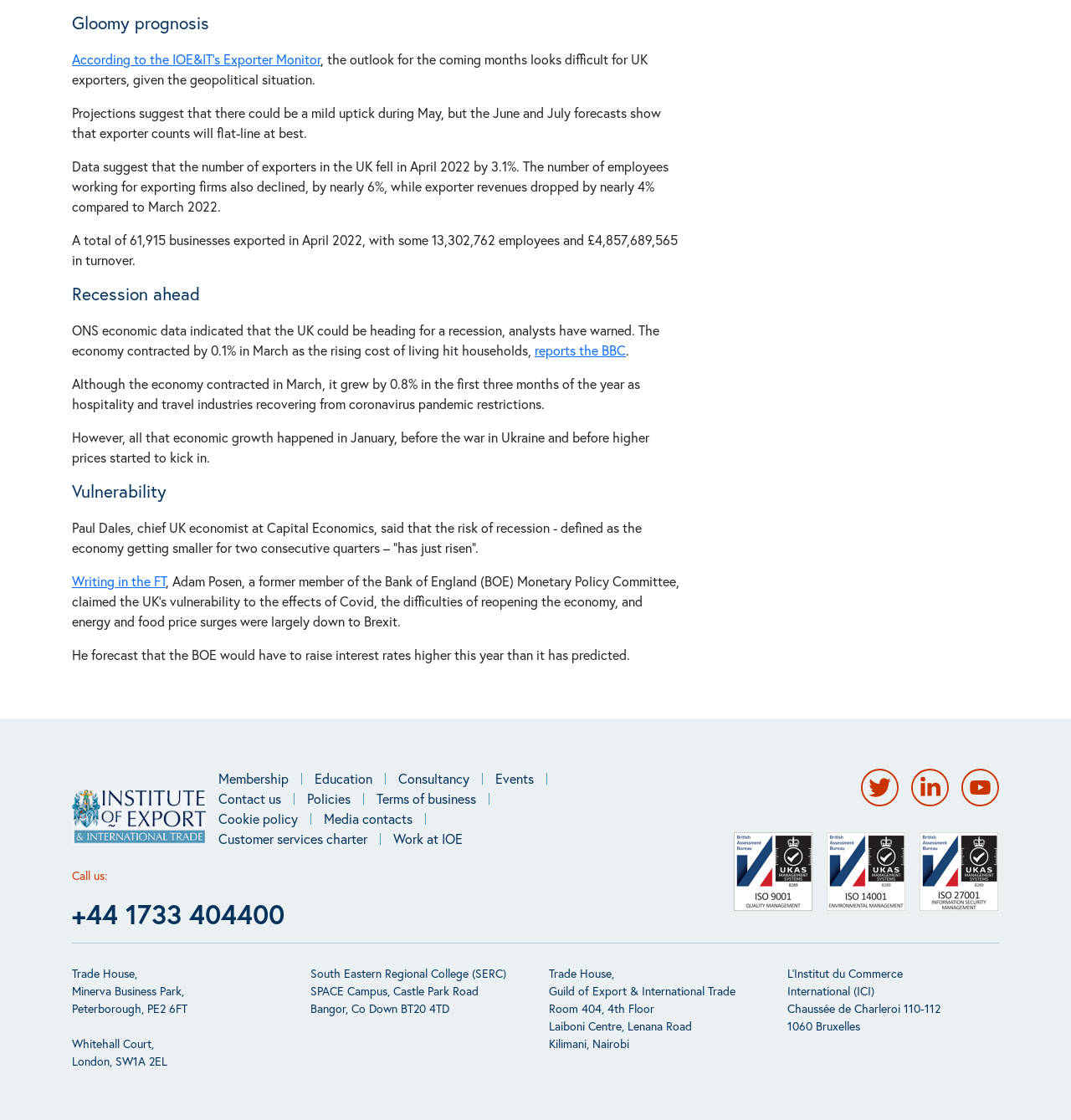Locate the bounding box coordinates of the element I should click to achieve the following instruction: "Call the phone number".

[0.067, 0.8, 0.266, 0.832]